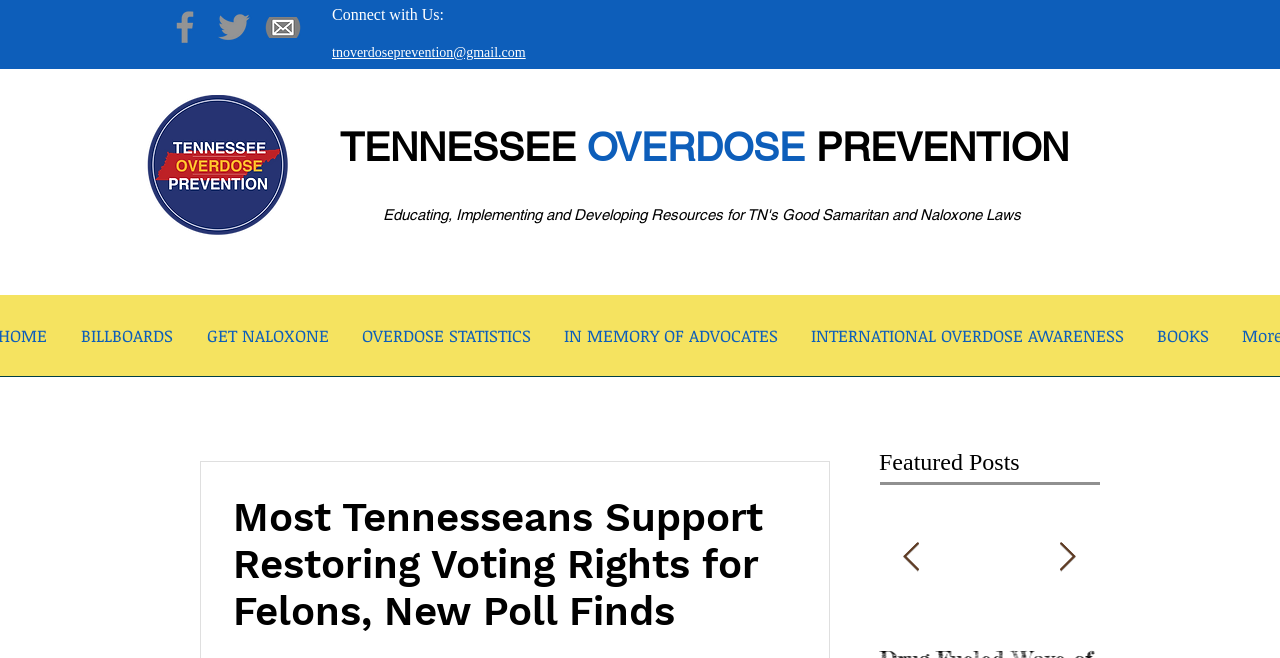Identify the bounding box for the described UI element. Provide the coordinates in (top-left x, top-left y, bottom-right x, bottom-right y) format with values ranging from 0 to 1: aria-label="Facebook"

[0.128, 0.009, 0.161, 0.073]